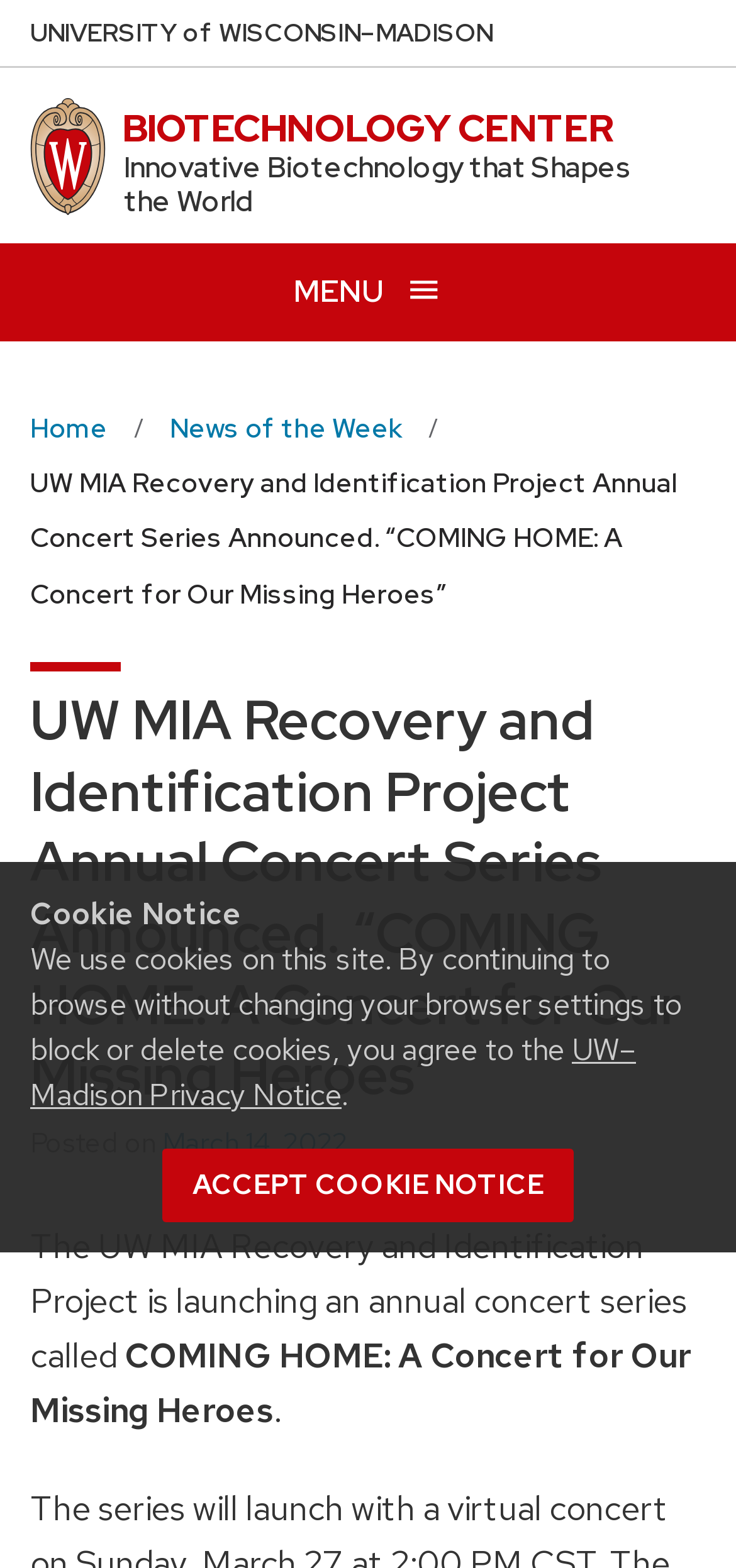Please determine the bounding box coordinates of the element's region to click in order to carry out the following instruction: "Read the 'Why Write?' heading". The coordinates should be four float numbers between 0 and 1, i.e., [left, top, right, bottom].

None